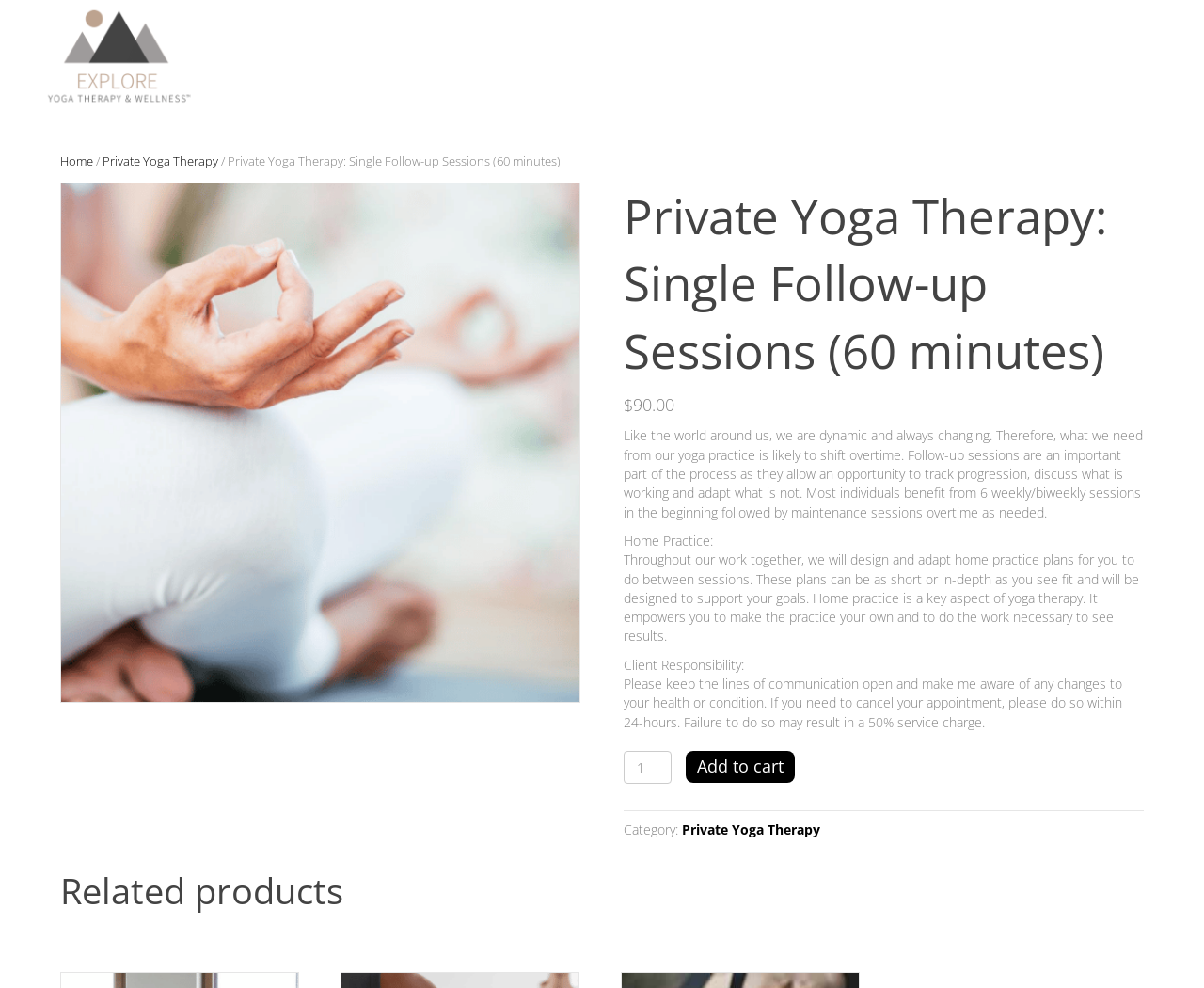Identify the bounding box coordinates for the element you need to click to achieve the following task: "Click on the 'Add to cart' button". The coordinates must be four float values ranging from 0 to 1, formatted as [left, top, right, bottom].

[0.569, 0.76, 0.66, 0.792]